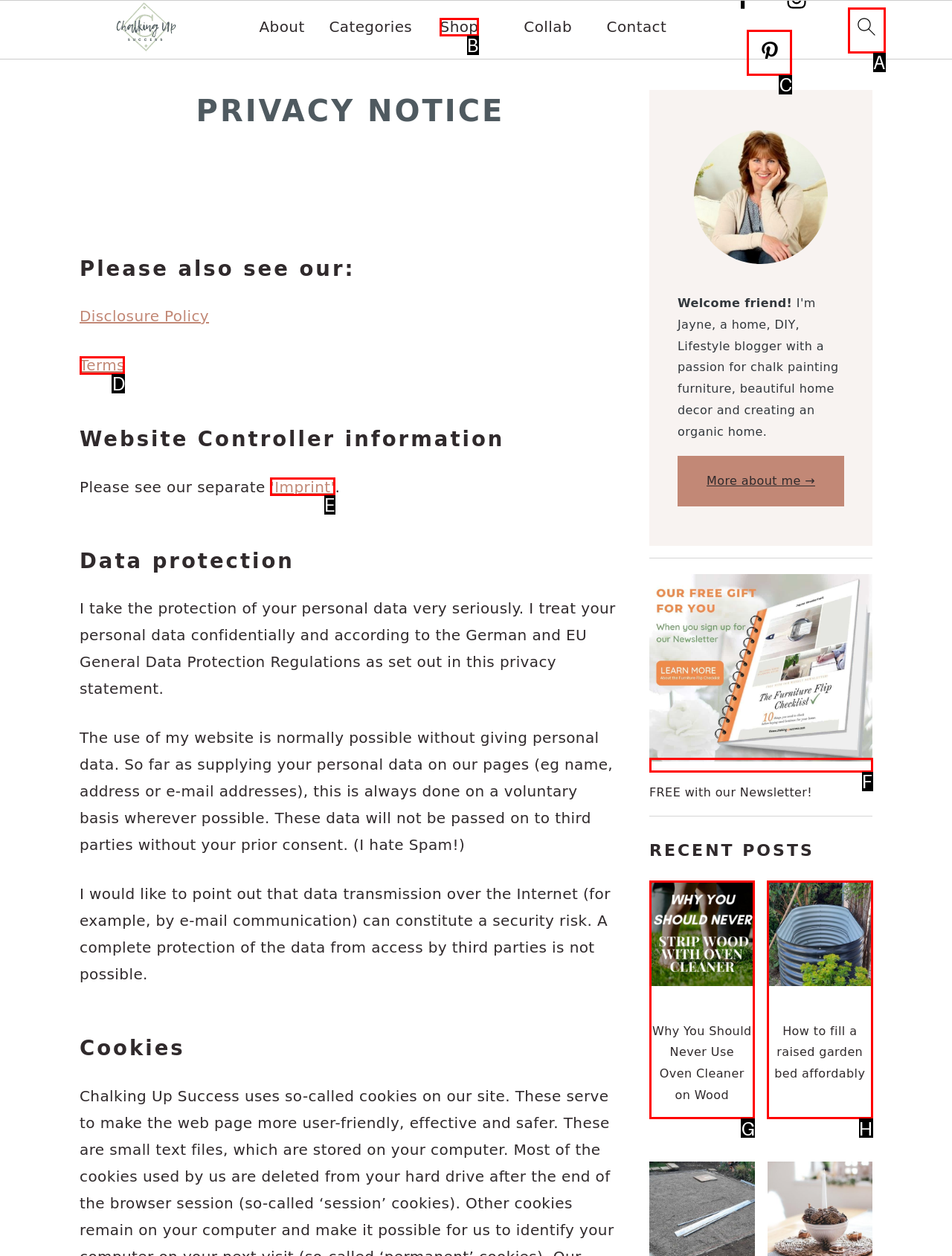Identify the HTML element you need to click to achieve the task: check Pinterest. Respond with the corresponding letter of the option.

C